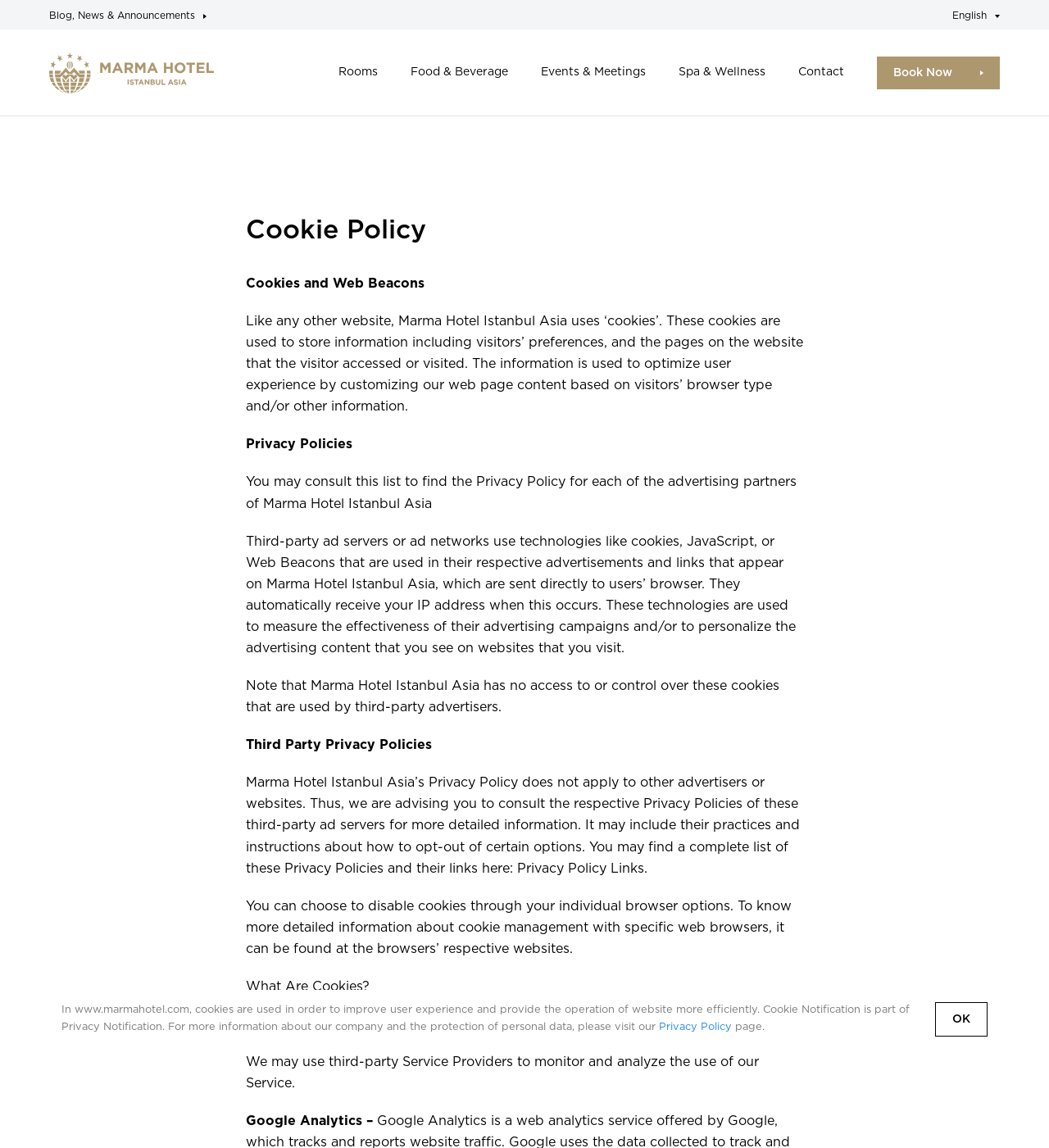What is the name of the hotel?
Using the image, answer in one word or phrase.

Marma Hotel Istanbul Asia